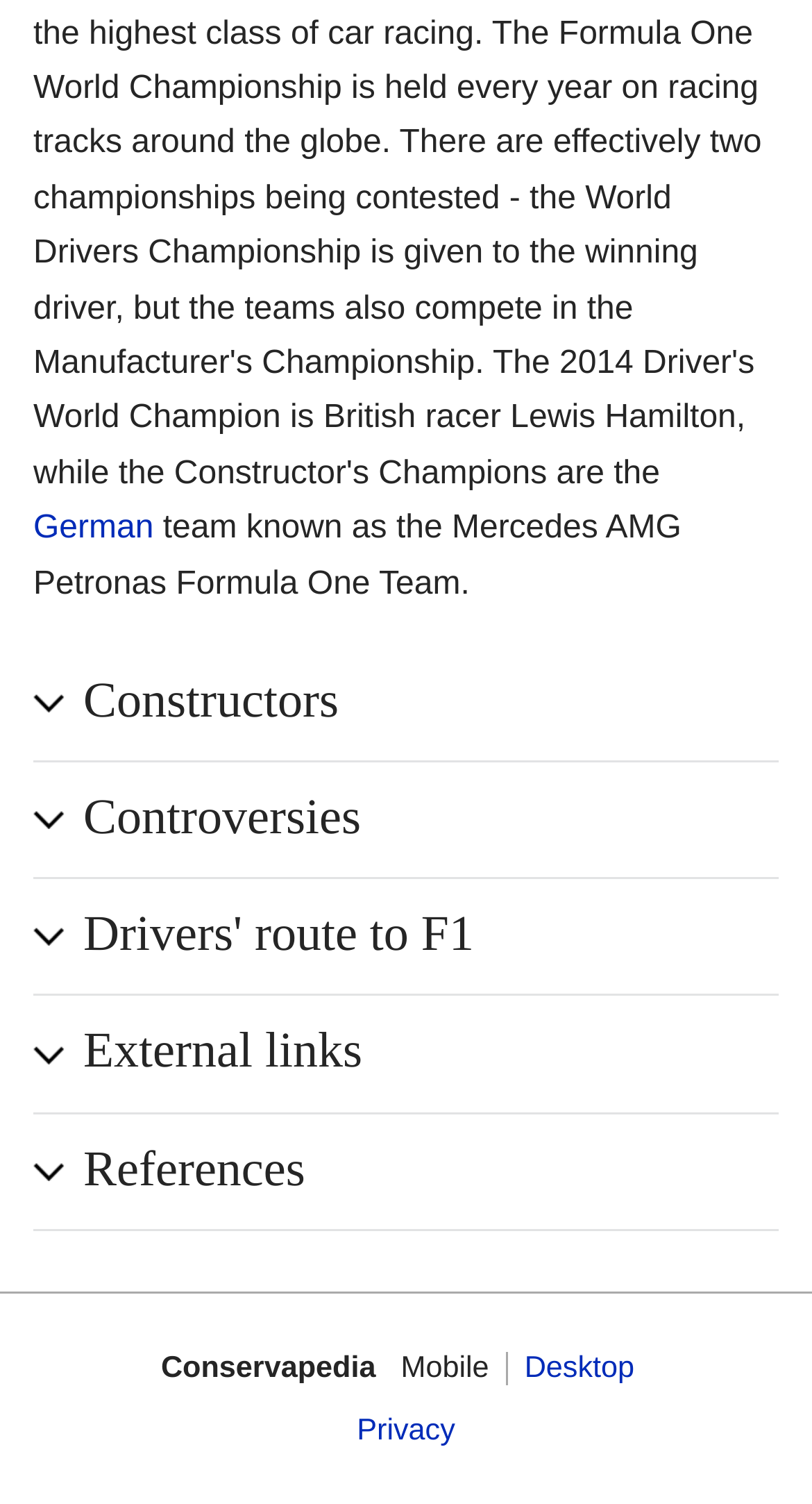Please identify the bounding box coordinates of the region to click in order to complete the task: "View Privacy page". The coordinates must be four float numbers between 0 and 1, specified as [left, top, right, bottom].

[0.44, 0.94, 0.56, 0.962]